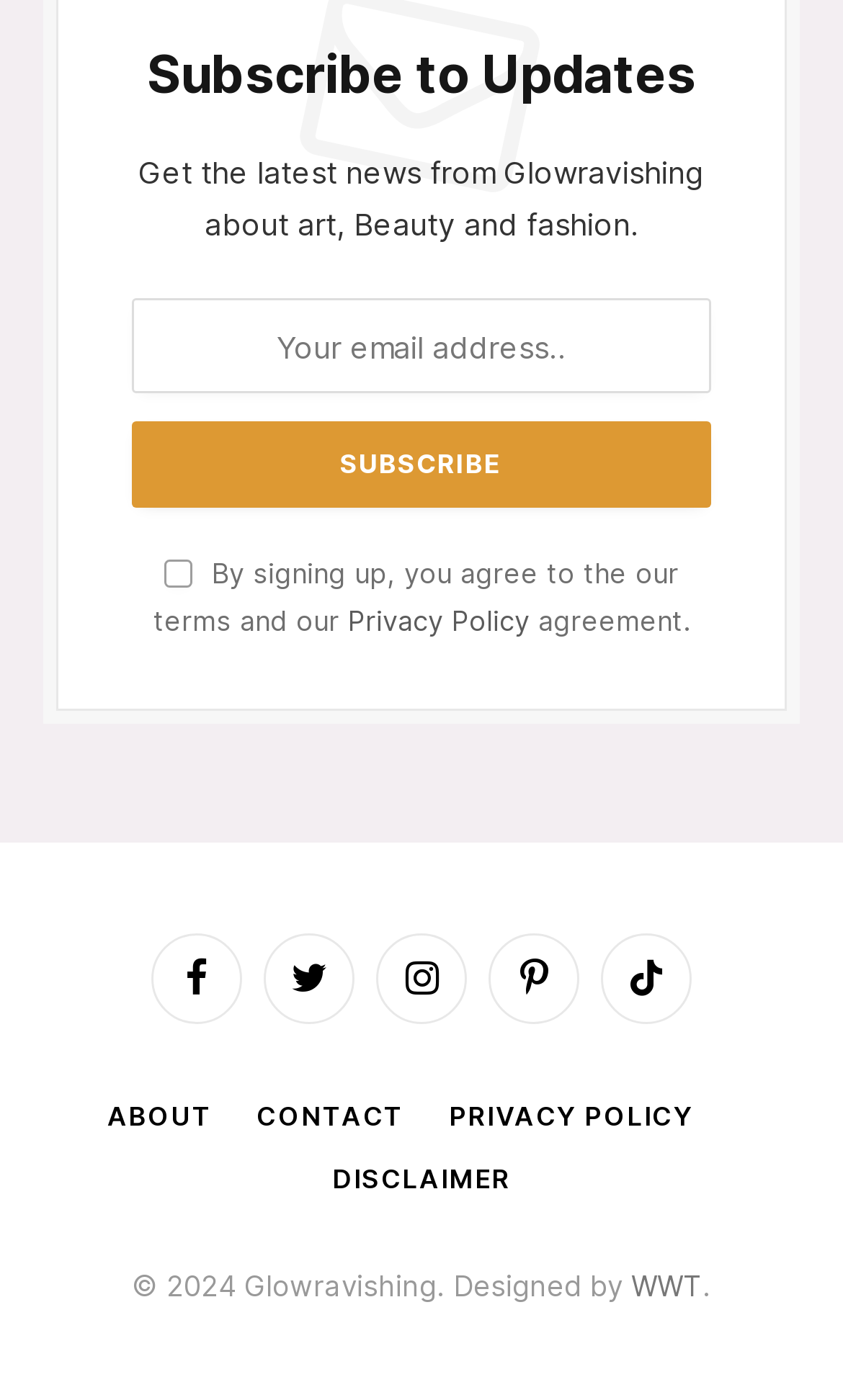How many social media links are present?
Answer with a single word or short phrase according to what you see in the image.

5